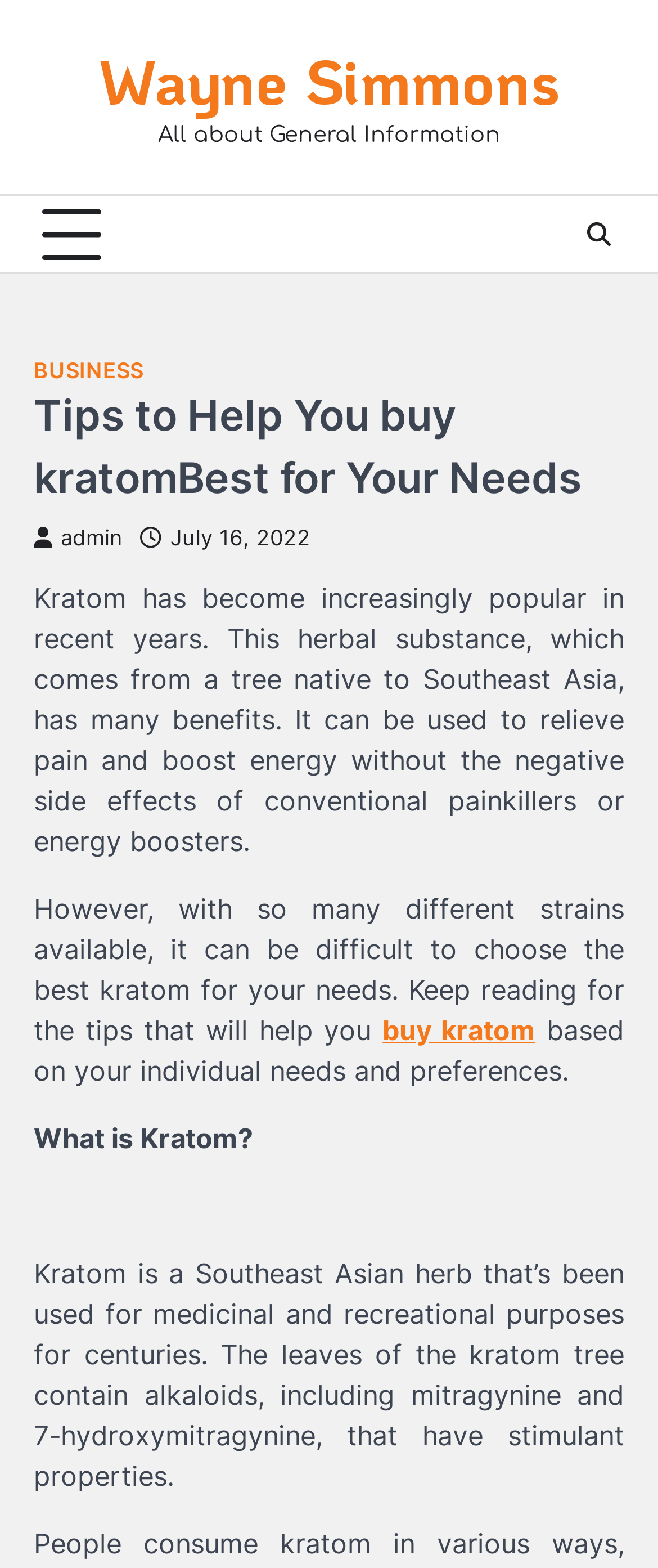What is the purpose of kratom?
Using the image, elaborate on the answer with as much detail as possible.

According to the webpage, kratom can be used to relieve pain and boost energy without the negative side effects of conventional painkillers or energy boosters. This information can be found in the second paragraph of the webpage.